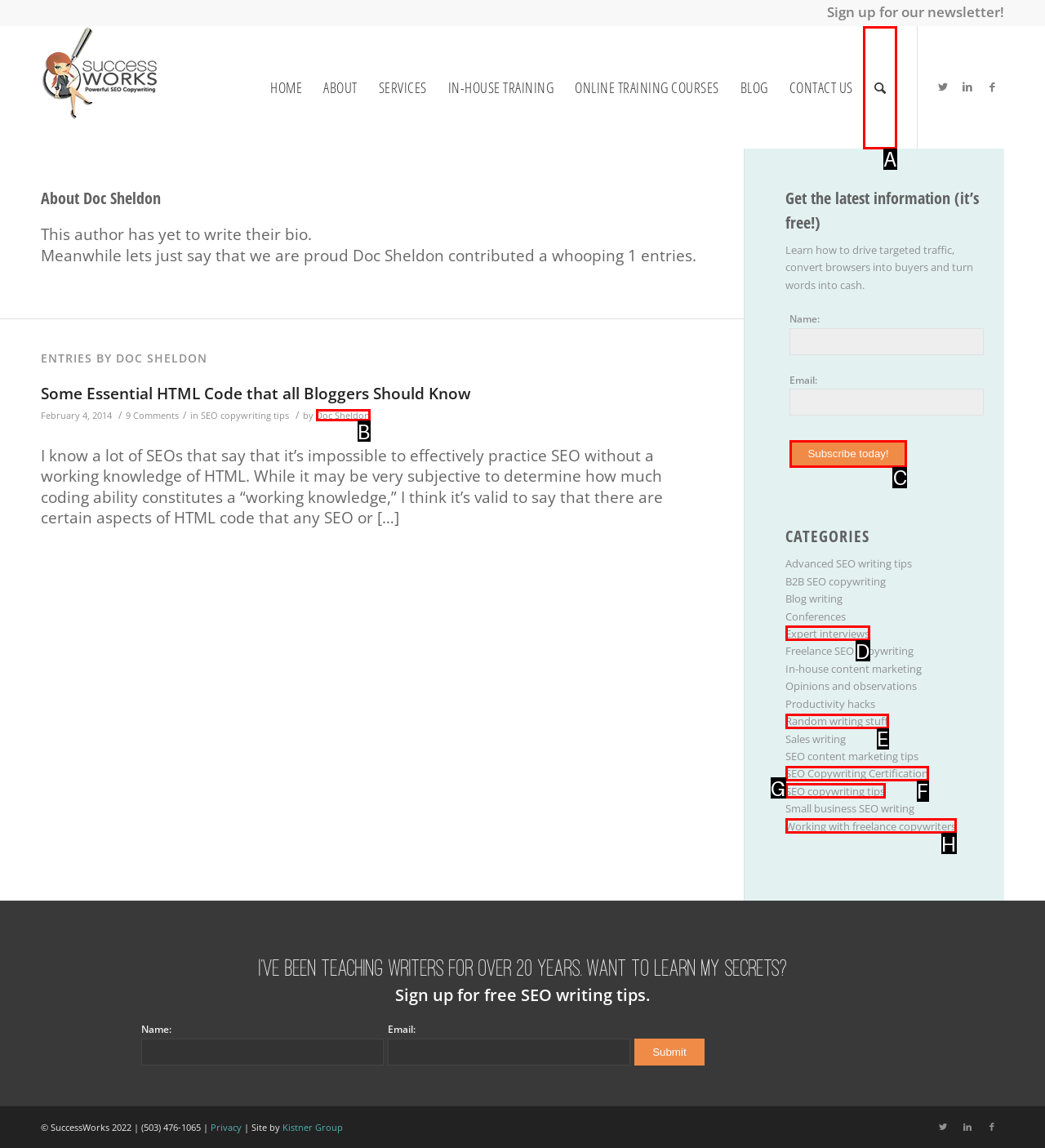Determine the HTML element that best matches this description: Doc Sheldon from the given choices. Respond with the corresponding letter.

B